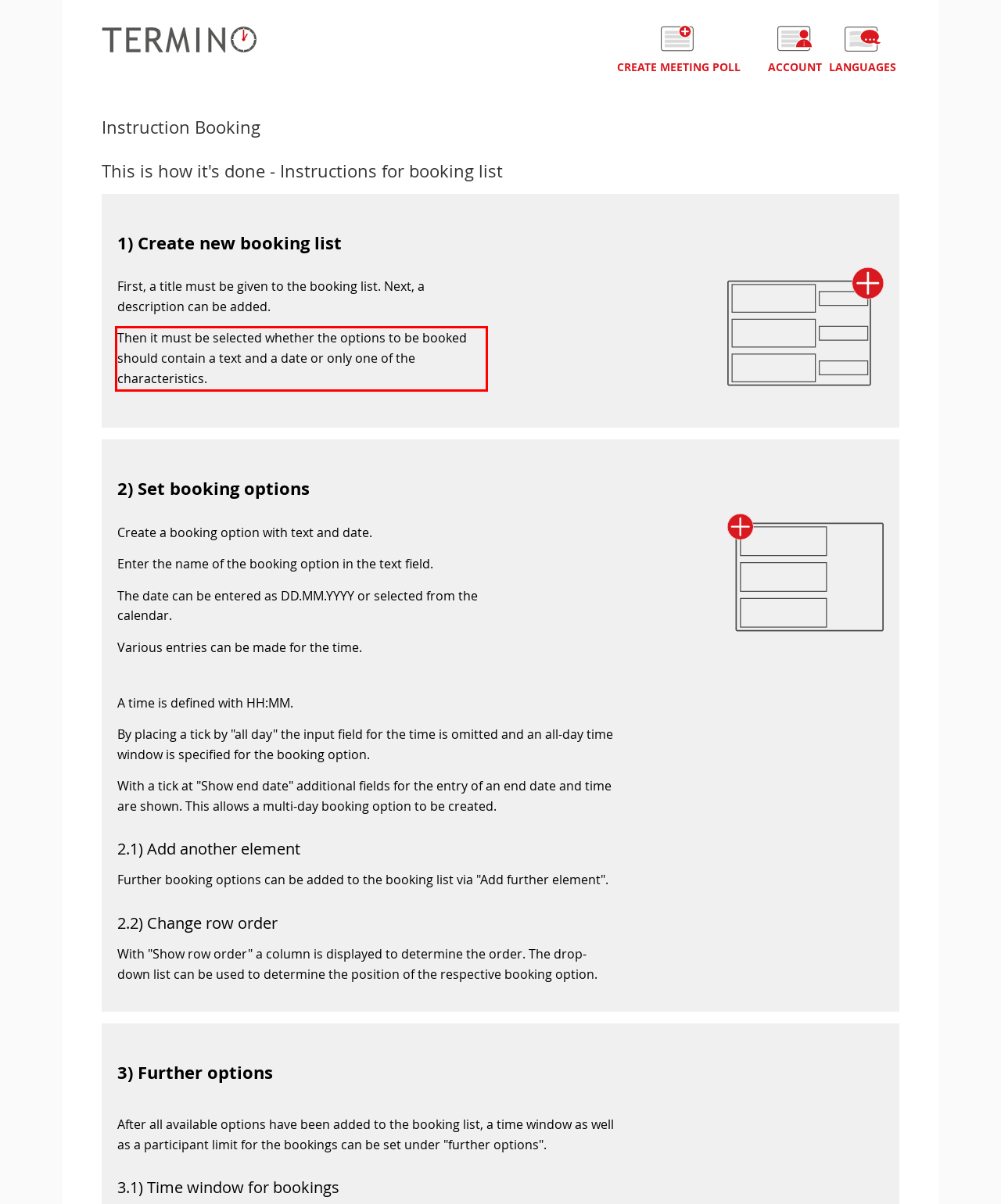Review the webpage screenshot provided, and perform OCR to extract the text from the red bounding box.

Then it must be selected whether the options to be booked should contain a text and a date or only one of the characteristics.